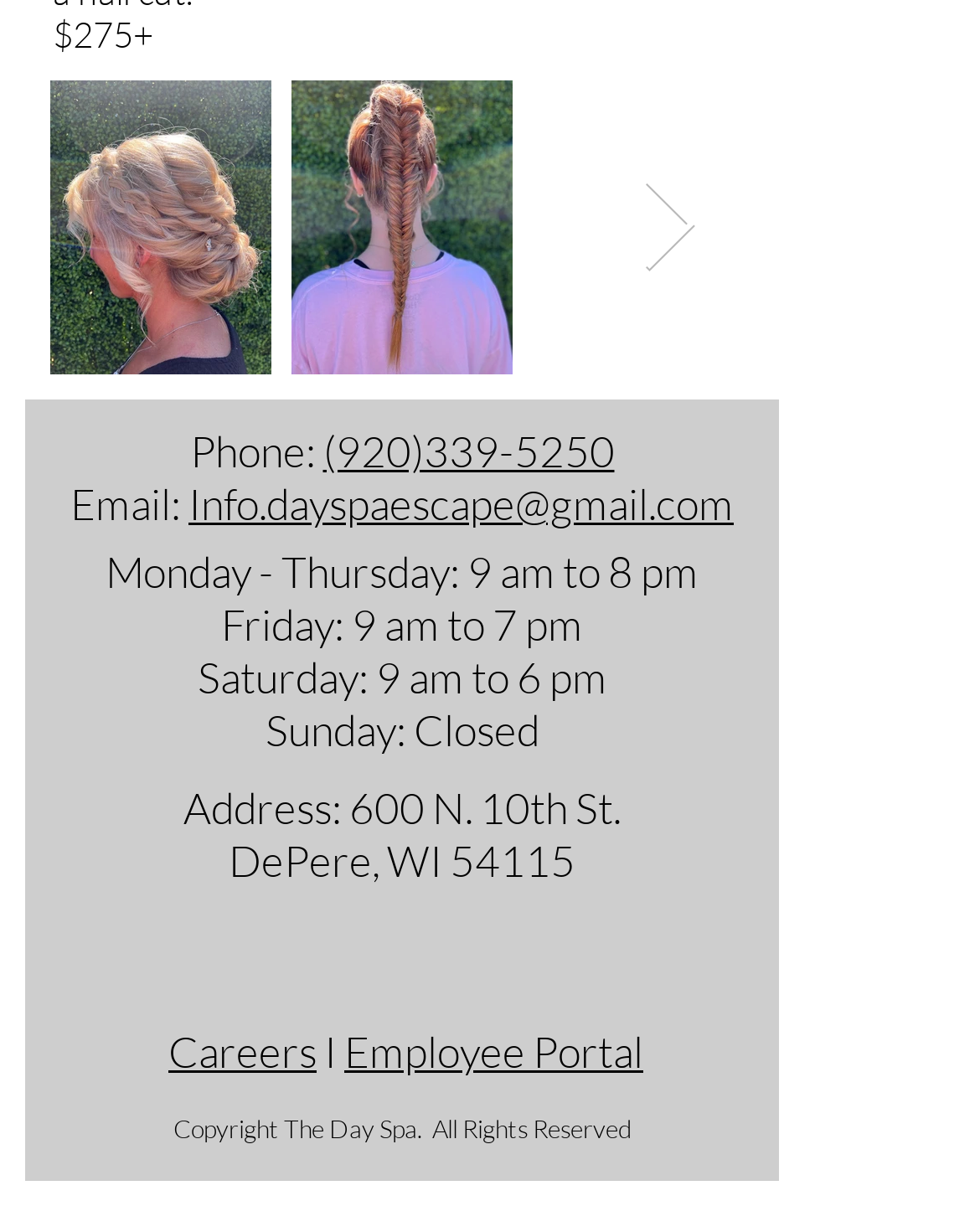Identify the bounding box coordinates of the element that should be clicked to fulfill this task: "View hair style 3". The coordinates should be provided as four float numbers between 0 and 1, i.e., [left, top, right, bottom].

[0.297, 0.067, 0.523, 0.31]